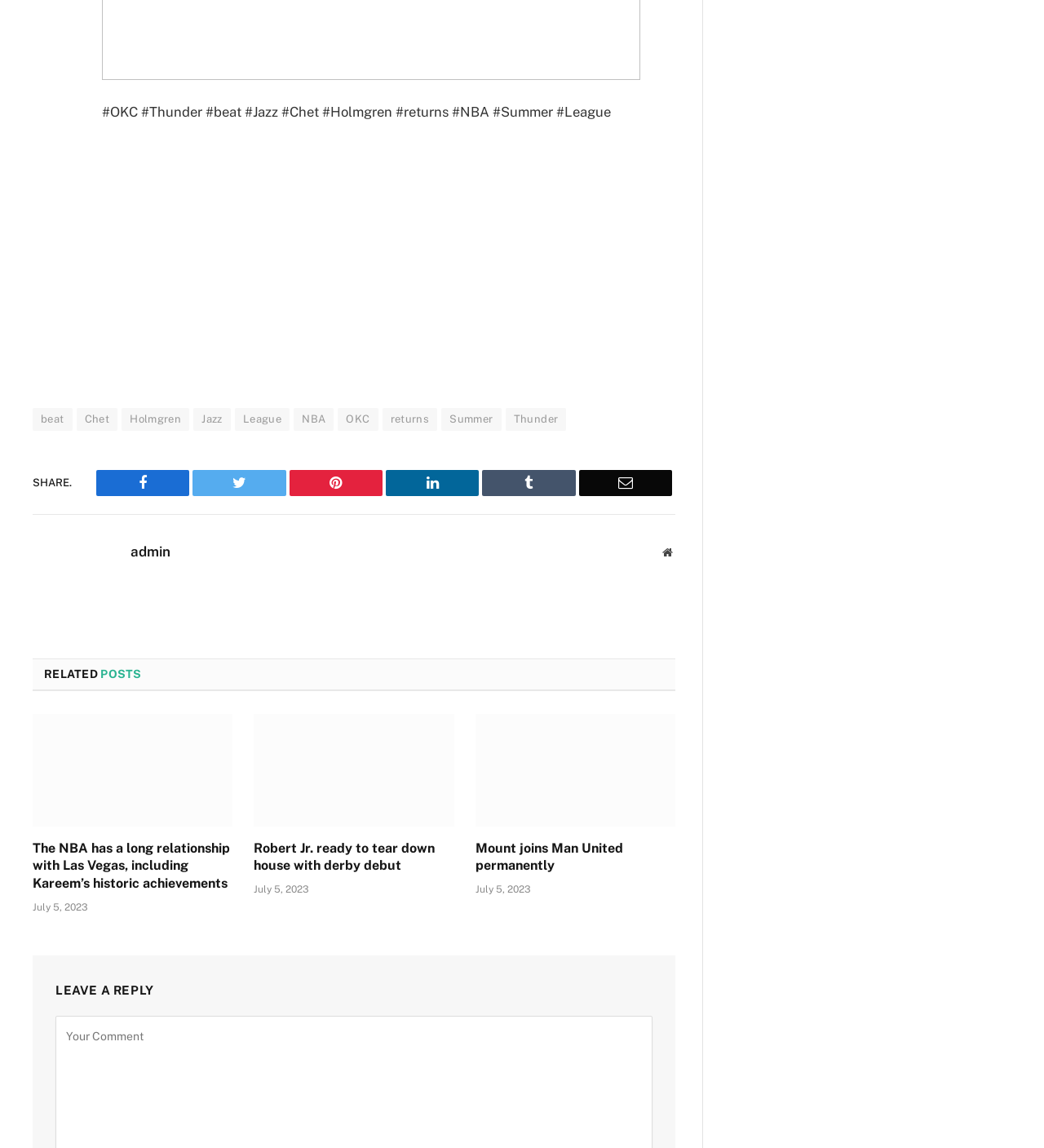Locate the bounding box coordinates of the element that should be clicked to fulfill the instruction: "Leave a reply".

[0.053, 0.855, 0.625, 0.871]